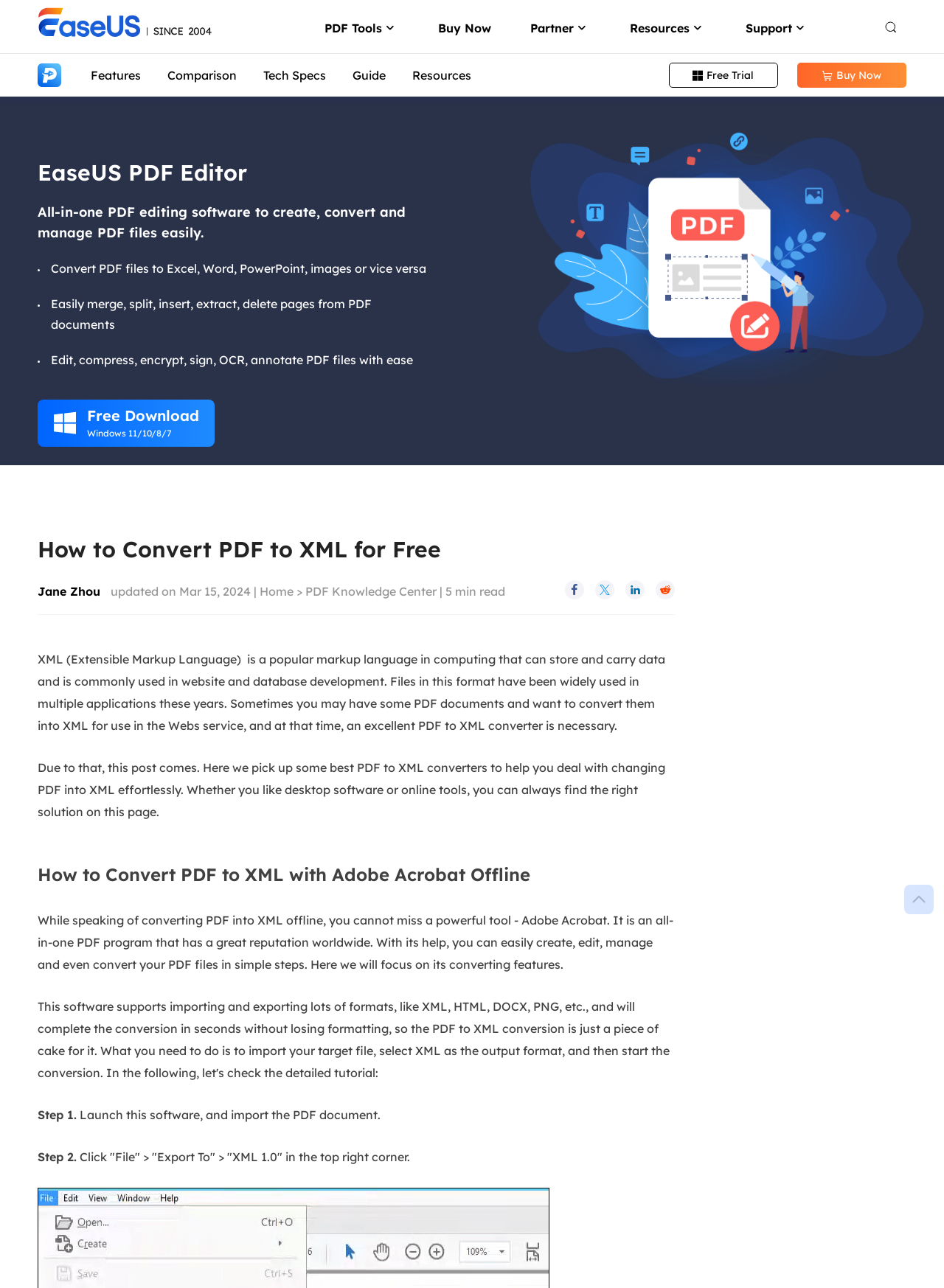Locate the bounding box coordinates of the clickable region to complete the following instruction: "Click the 'Free Trial' button."

[0.708, 0.049, 0.824, 0.068]